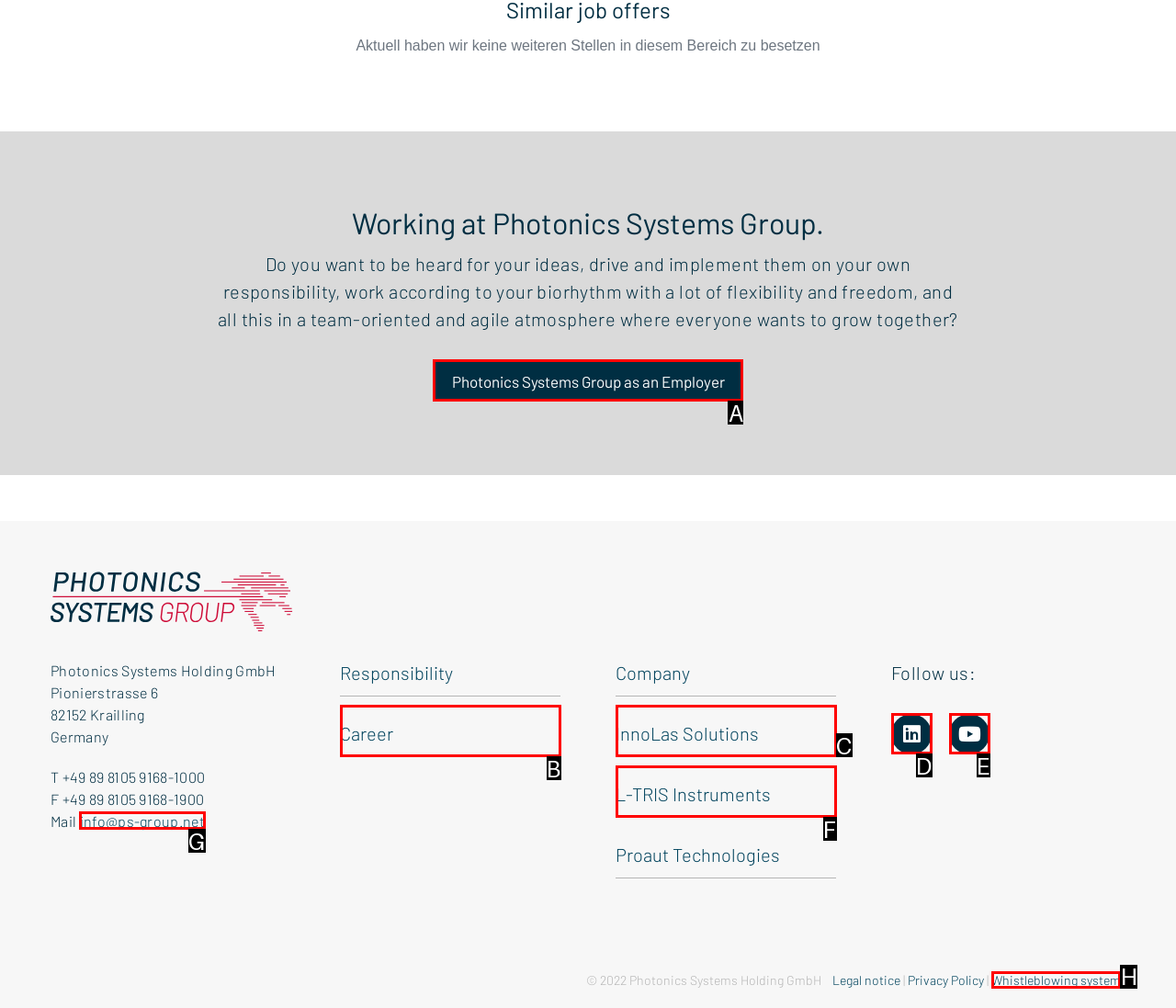Given the task: Check the Whistleblowing system, tell me which HTML element to click on.
Answer with the letter of the correct option from the given choices.

H